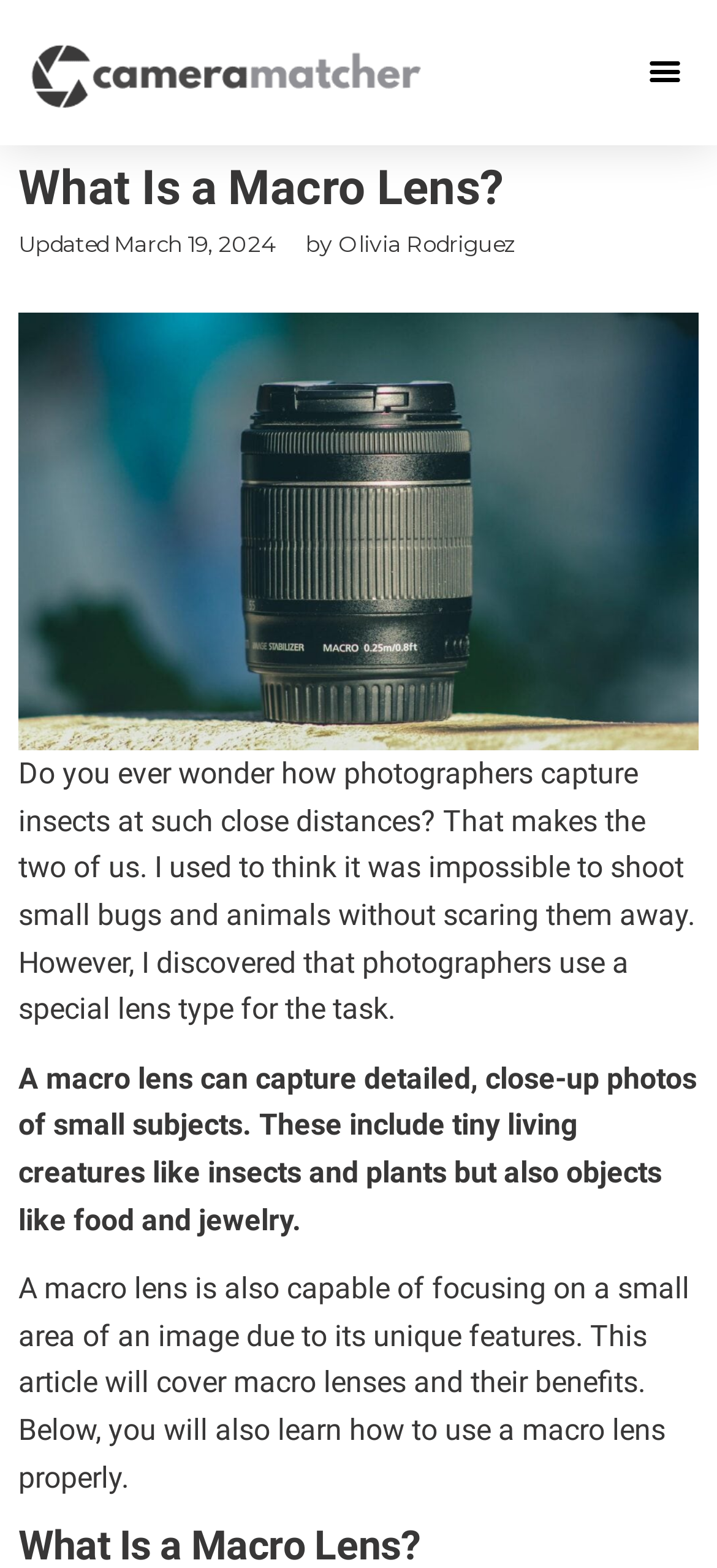What will this article cover?
Please give a well-detailed answer to the question.

The article will cover macro lenses and their benefits, as well as provide information on how to use a macro lens properly, as mentioned in the text.